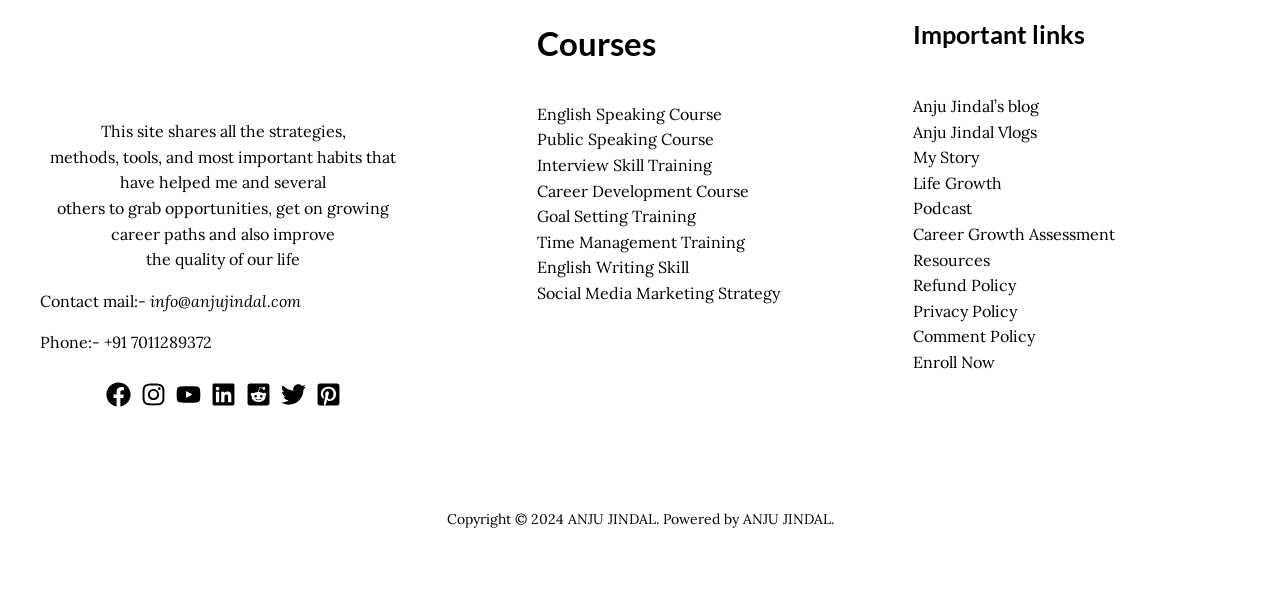Based on the provided description, "Comment Policy", find the bounding box of the corresponding UI element in the screenshot.

[0.714, 0.538, 0.809, 0.571]